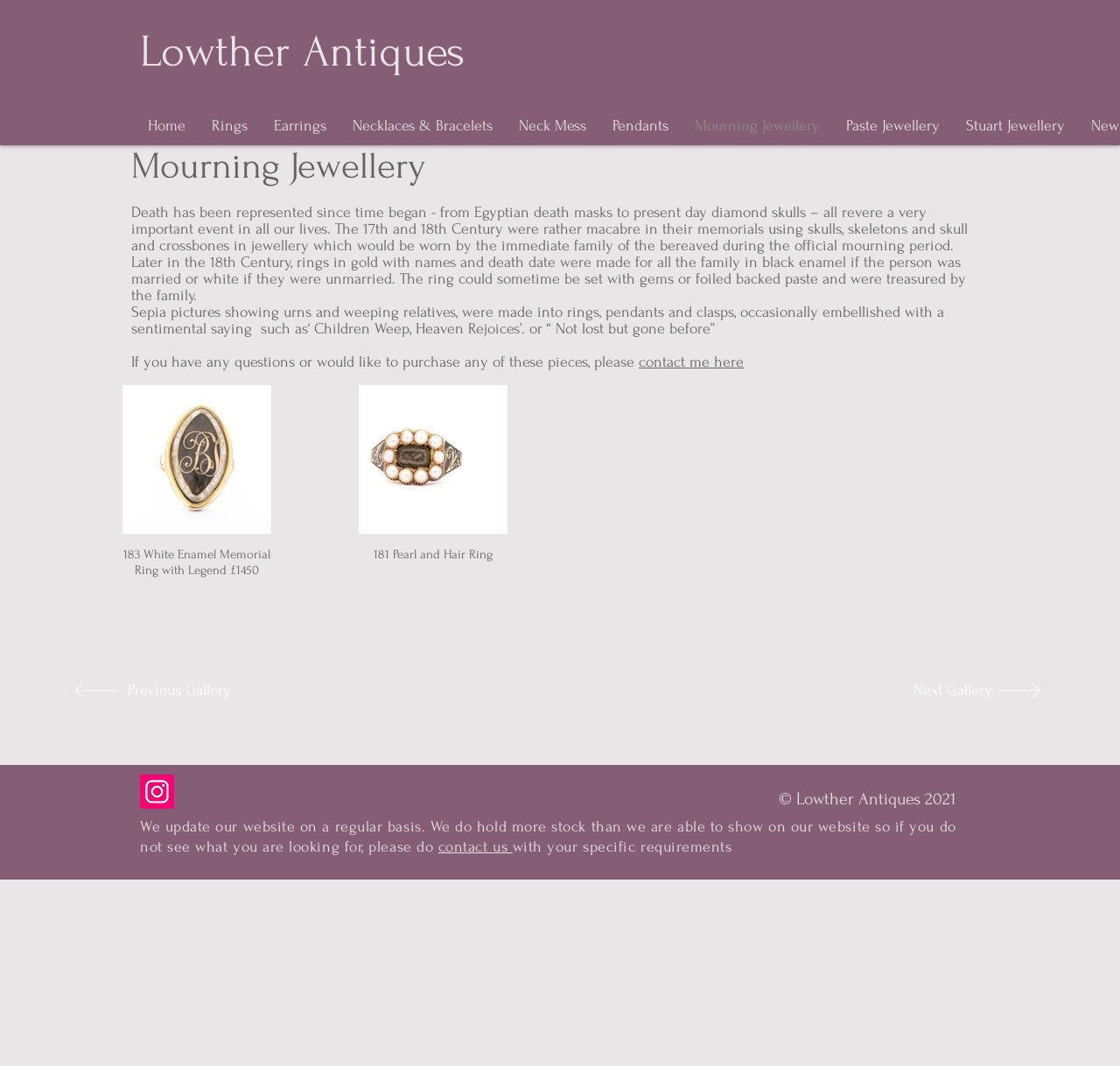Please identify the bounding box coordinates of the area that needs to be clicked to fulfill the following instruction: "View Mourning Jewellery."

[0.609, 0.099, 0.744, 0.136]